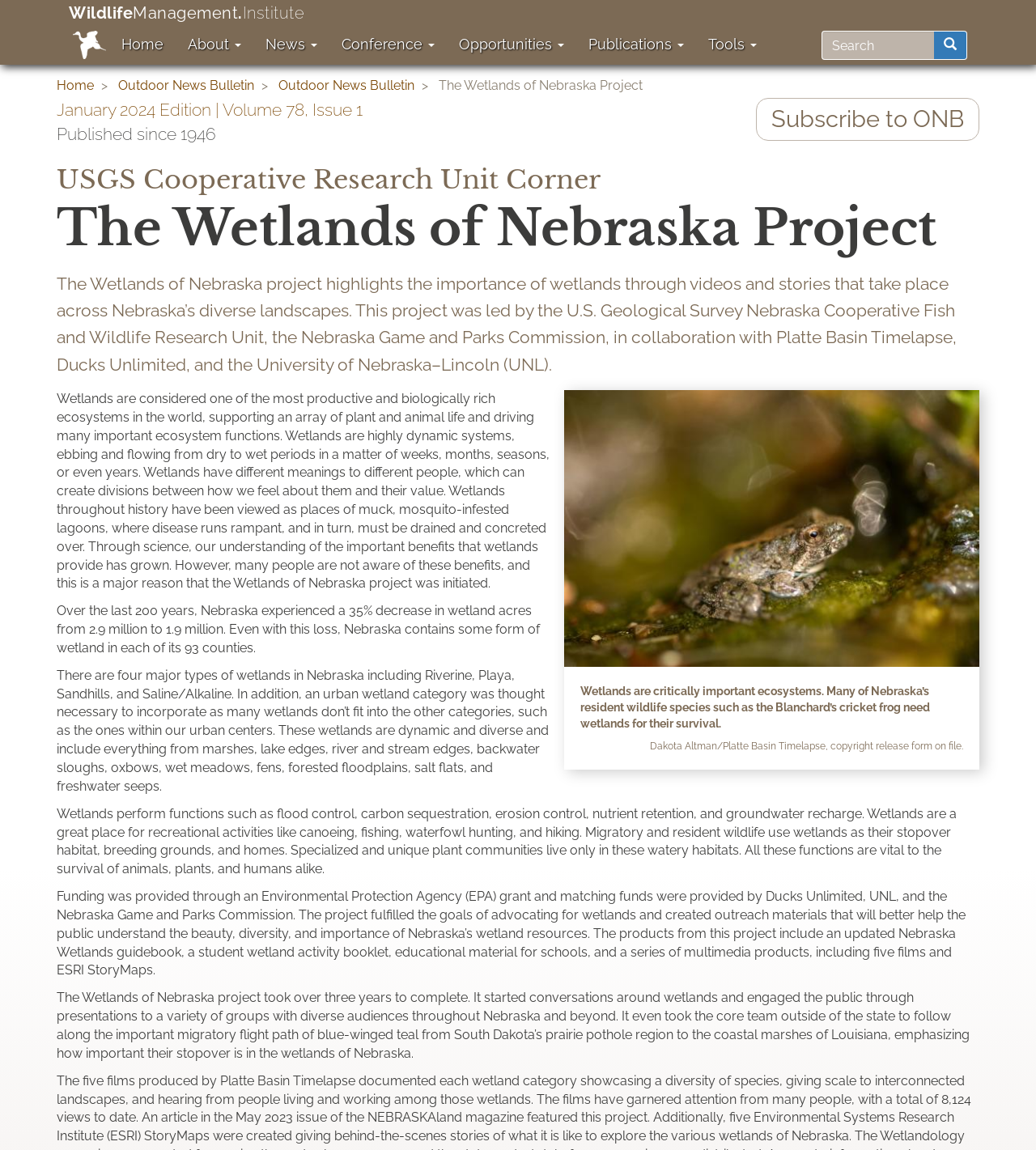Create a detailed narrative describing the layout and content of the webpage.

The webpage is about the Wetlands of Nebraska project, which highlights the importance of wetlands through videos and stories across Nebraska's diverse landscapes. At the top, there is a navigation menu with links to "Home", "About", "News", "Conference", "Opportunities", and "Publications". Below the navigation menu, there is a search bar with a "Search" button.

The main content of the webpage is divided into sections. The first section has a heading that indicates the user is currently on the "The Wetlands of Nebraska Project" page. Below the heading, there is a link to "January 2024 Edition | Volume 78, Issue 1" and a text stating "Published since 1946". There is also a link to "Subscribe to ONB" and a section titled "USGS Cooperative Research Unit Corner".

The next section has a heading that repeats the title of the project, followed by a paragraph that describes the project's goals and objectives. Below the paragraph, there is an image of a Blanchard's cricket frog, which is a species that relies on wetlands for its survival. The image is accompanied by a text that explains the importance of wetlands for wildlife species.

The following sections provide more information about wetlands, including their definition, types, and functions. There are four paragraphs that discuss the benefits of wetlands, such as flood control, carbon sequestration, and recreational activities. The text also mentions the decline of wetlands in Nebraska and the importance of conservation efforts.

The final section discusses the funding and outcomes of the Wetlands of Nebraska project, including the creation of educational materials and multimedia products. The project took over three years to complete and involved presentations to various groups across Nebraska and beyond.